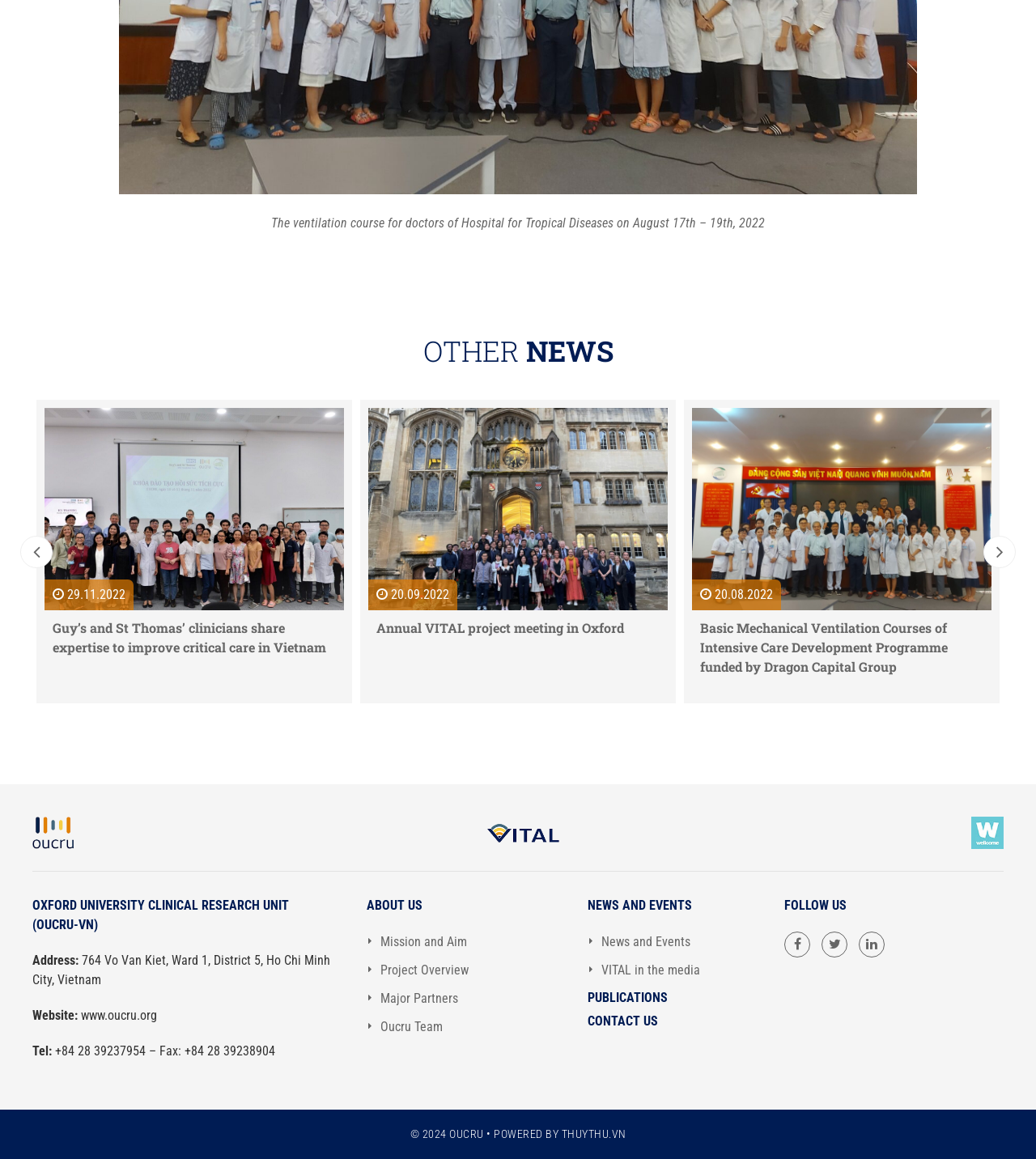Using the information in the image, give a comprehensive answer to the question: 
What is the name of the organization?

I found the name of the organization by looking at the heading element with the text 'OXFORD UNIVERSITY CLINICAL RESEARCH UNIT (OUCRU-VN)' in the middle of the webpage.